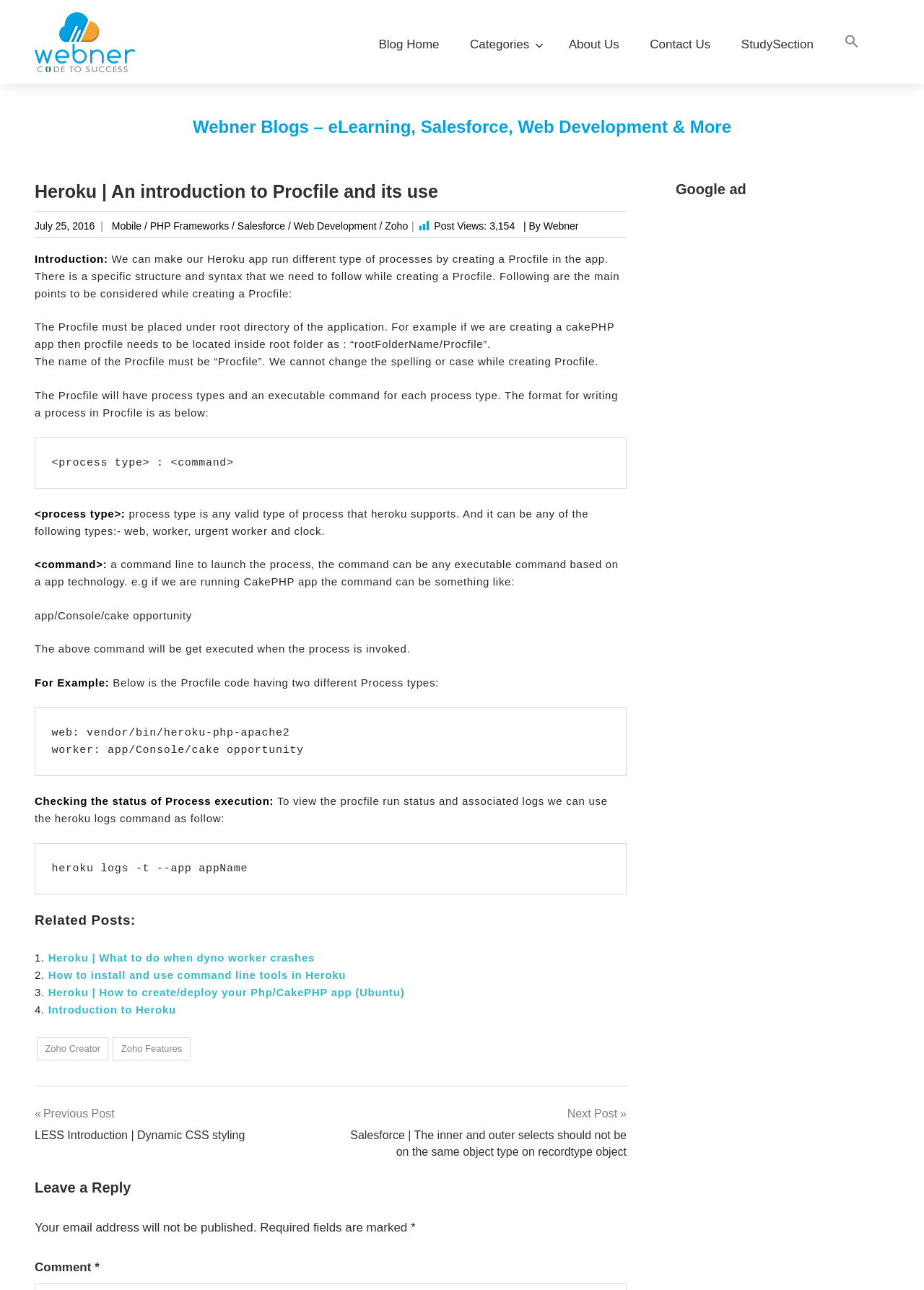Explain the webpage's layout and main content in detail.

This webpage is about an introduction to Procfile and its use on Heroku, a cloud platform. At the top, there is a navigation menu with links to "Blog Home", "Categories", "About Us", "Contact Us", "StudySection", and a search icon. Below the navigation menu, there is a header section with the title "Heroku | An introduction to Procfile and its use" and a link to the date "July 25, 2016". 

To the right of the header section, there are links to categories such as "Mobile", "PHP Frameworks", "Salesforce", "Web Development", and "Zoho". Below the header section, there is a main content area with an introduction to Procfile, explaining what it is and how to create one. The content is divided into sections with headings, and there are code examples and explanations of the syntax and structure of a Procfile.

On the right side of the main content area, there is a complementary section with a Google ad. At the bottom of the page, there is a footer section with links to related posts, including "Heroku | What to do when dyno worker crashes", "How to install and use command line tools in Heroku", and "Introduction to Heroku". There is also a section for leaving a reply, with fields for name, email, and comment.